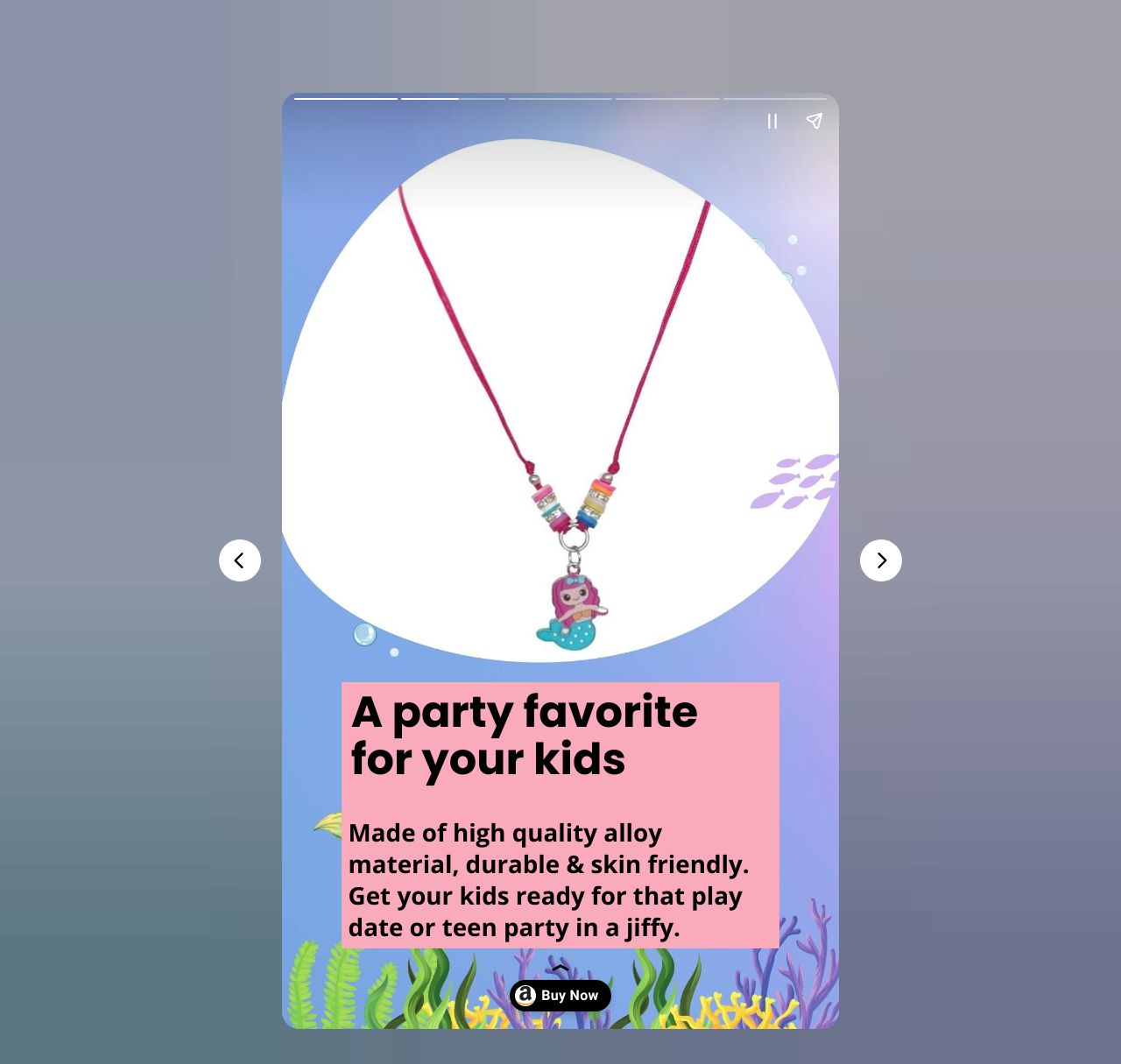What is the position of the 'Buy Now' button?
Please answer the question with a detailed and comprehensive explanation.

The 'Buy Now' button has a y1 coordinate of 0.906, which is greater than the y2 coordinate of the image (0.992), indicating that the button is positioned below the image.